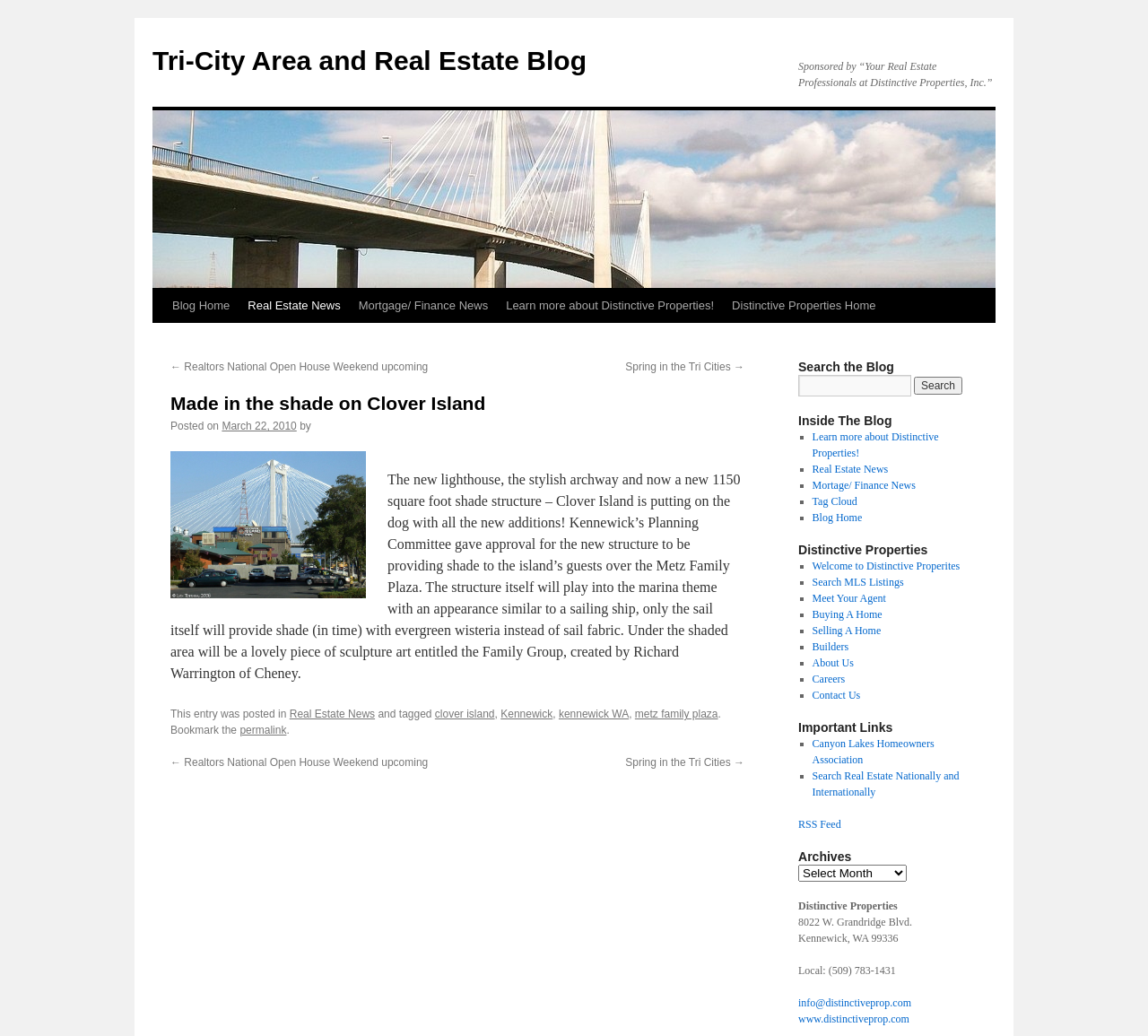Please find and report the bounding box coordinates of the element to click in order to perform the following action: "Search the blog". The coordinates should be expressed as four float numbers between 0 and 1, in the format [left, top, right, bottom].

[0.695, 0.362, 0.852, 0.383]